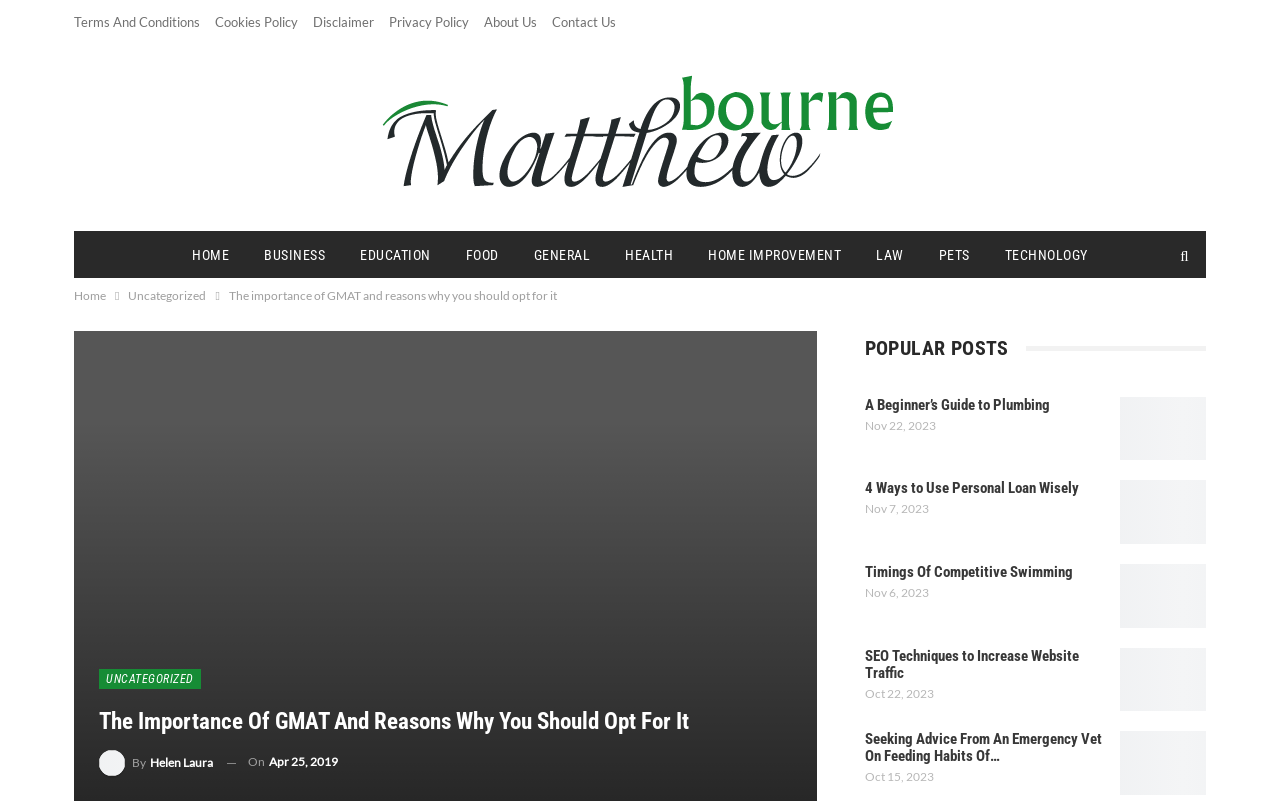How many popular posts are listed?
Please provide a comprehensive answer based on the contents of the image.

The popular posts section is located at the bottom of the webpage and lists 5 articles with their titles, links, and publication dates.